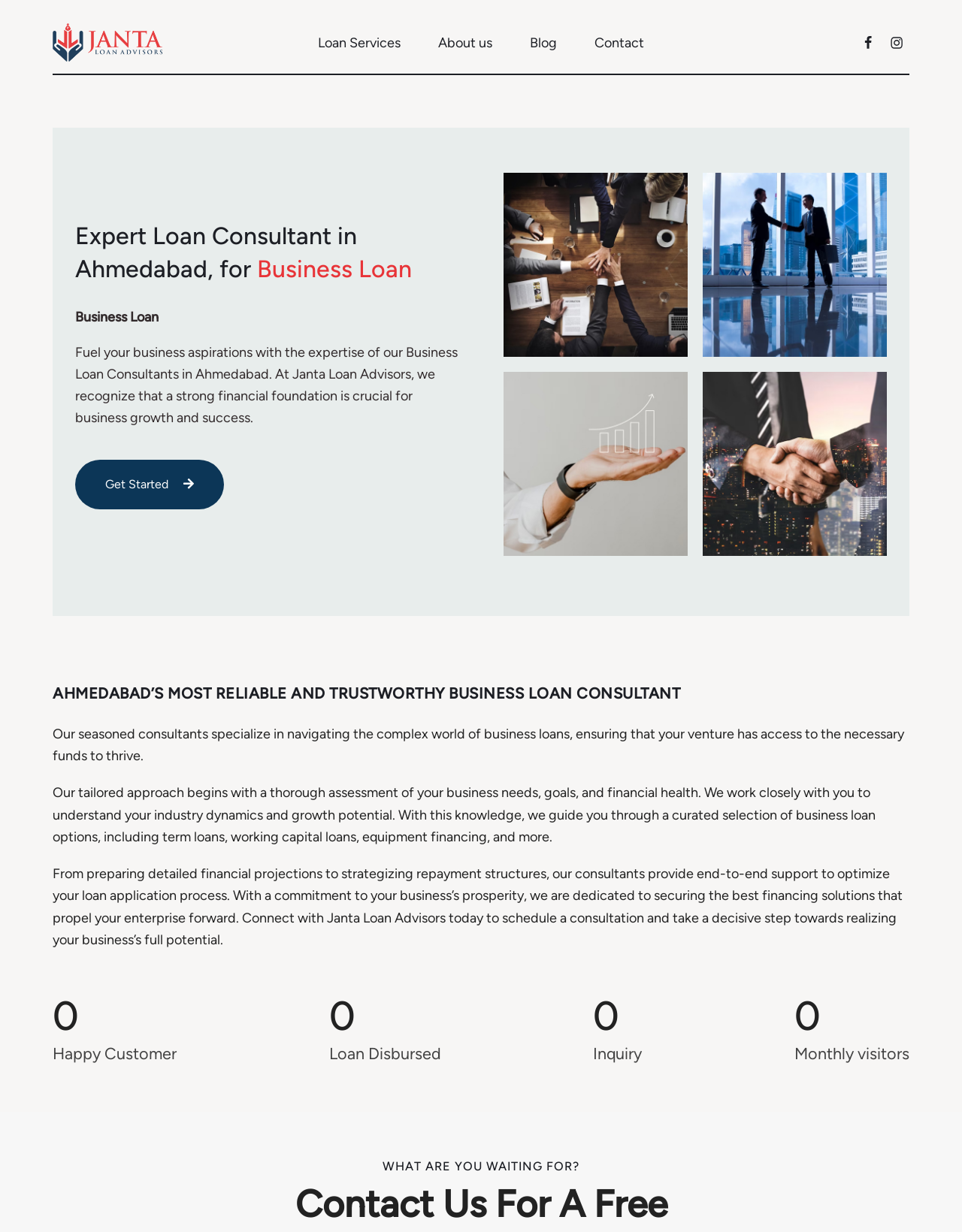What is the name of the loan consultant company?
Answer the question with detailed information derived from the image.

I found the answer by looking at the text 'At Janta Loan Advisors, we recognize that a strong financial foundation is crucial for business growth and success.' which indicates that Janta Loan Advisors is the name of the loan consultant company.